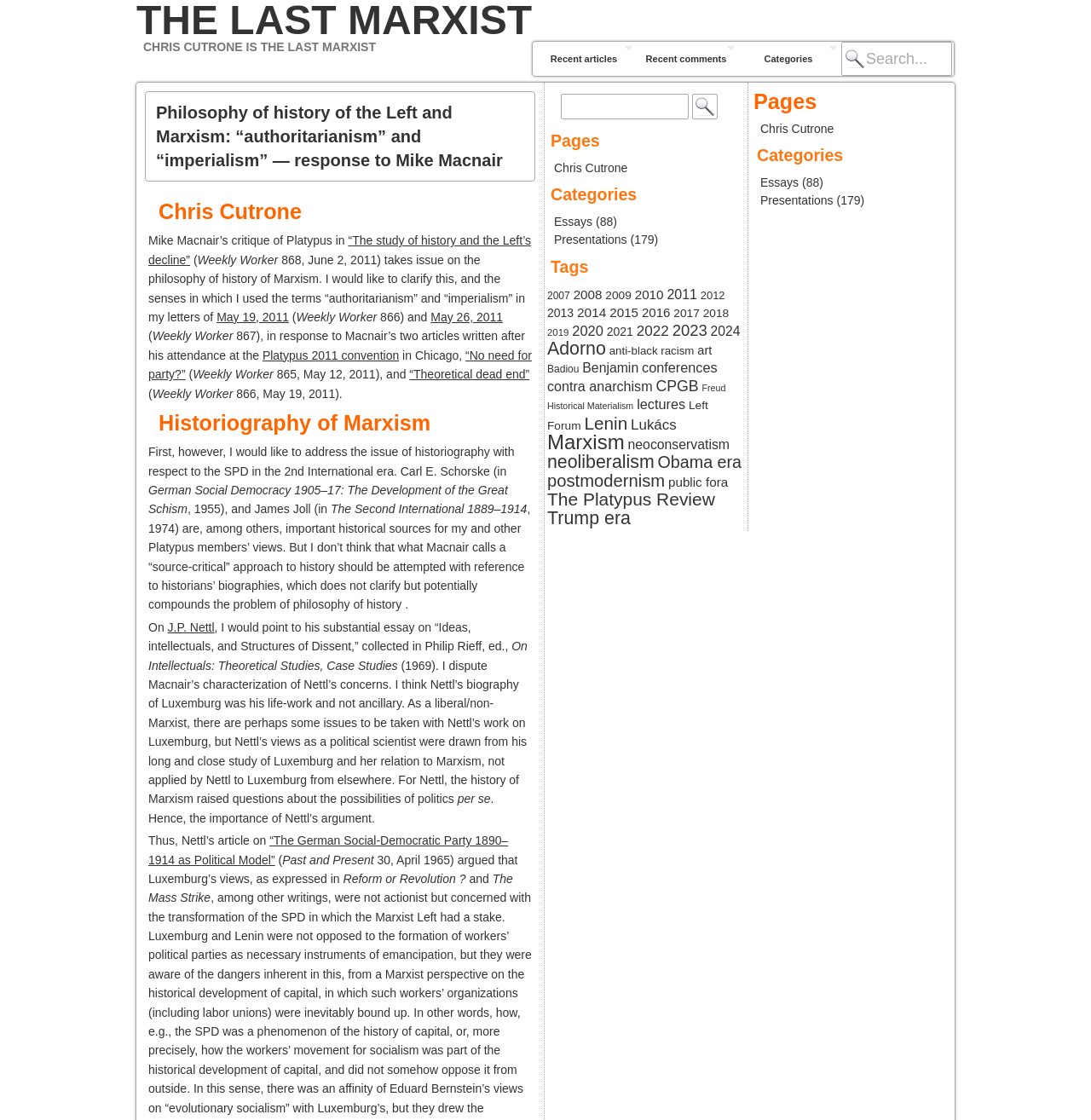Please provide a comprehensive answer to the question based on the screenshot: What is the name of the author?

The author's name is mentioned in the heading 'Chris Cutrone' with bounding box coordinates [0.131, 0.036, 0.345, 0.048].